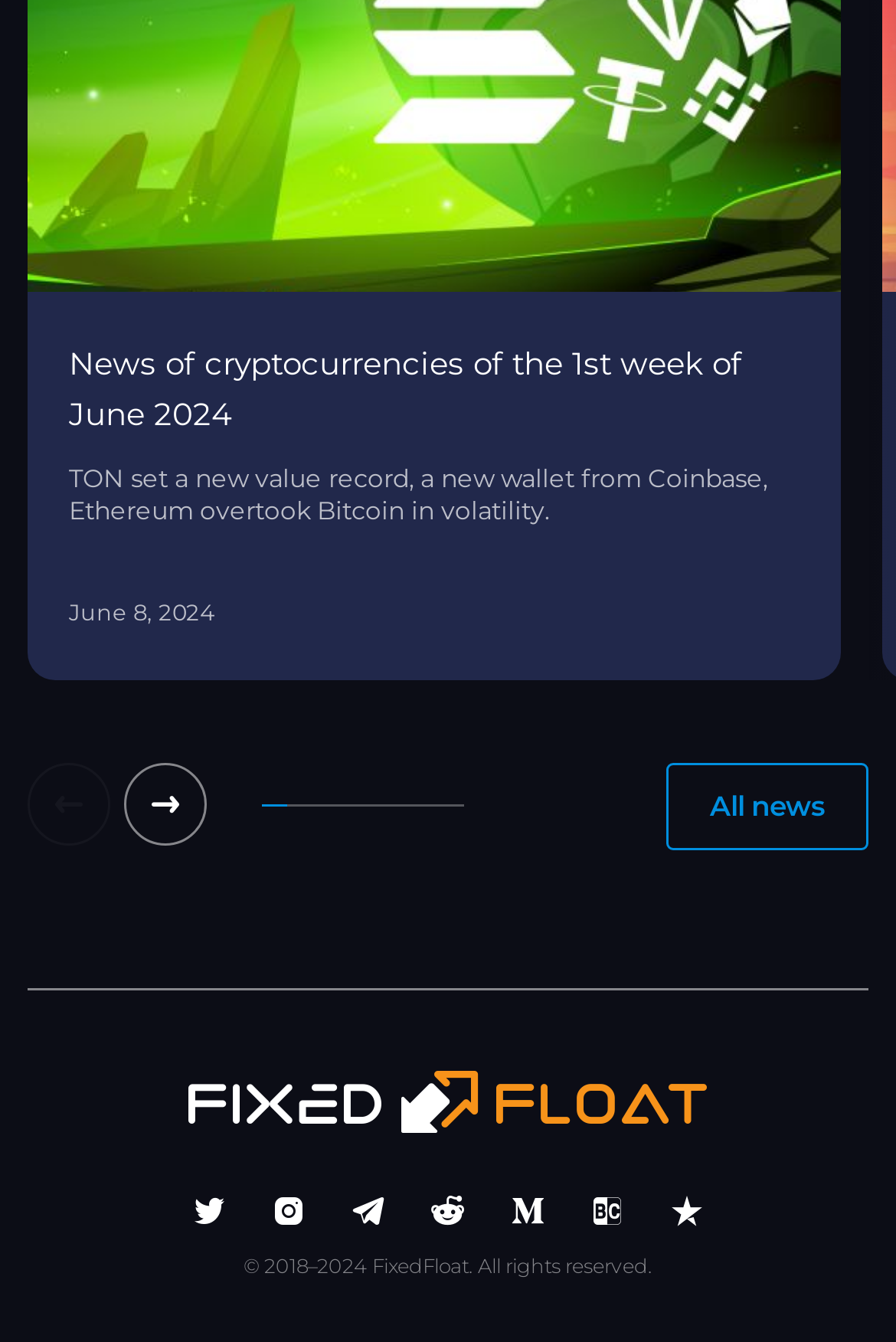Identify the bounding box coordinates of the specific part of the webpage to click to complete this instruction: "Share via link".

None